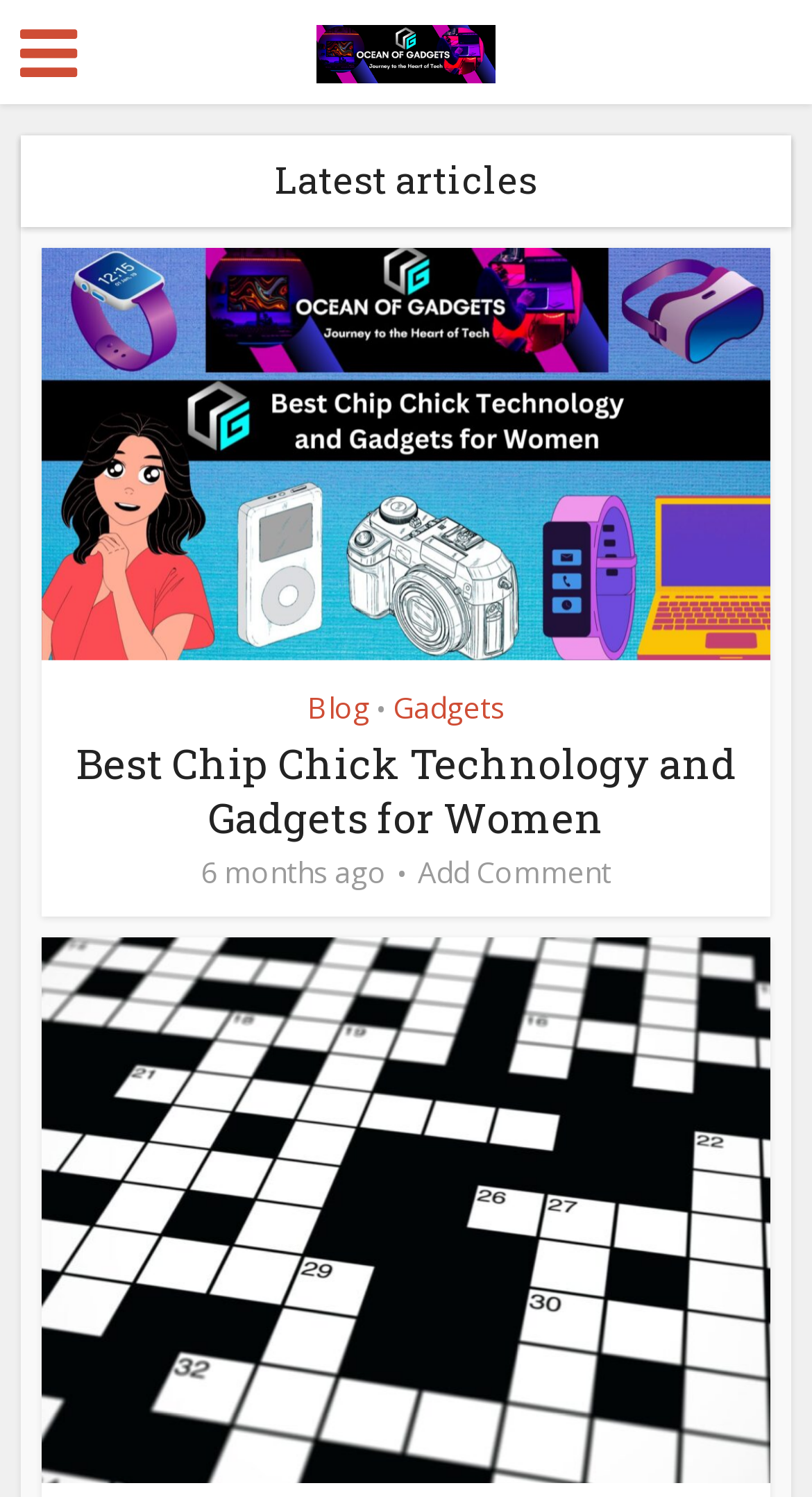Find the bounding box of the UI element described as follows: "Add Comment".

[0.514, 0.57, 0.753, 0.595]